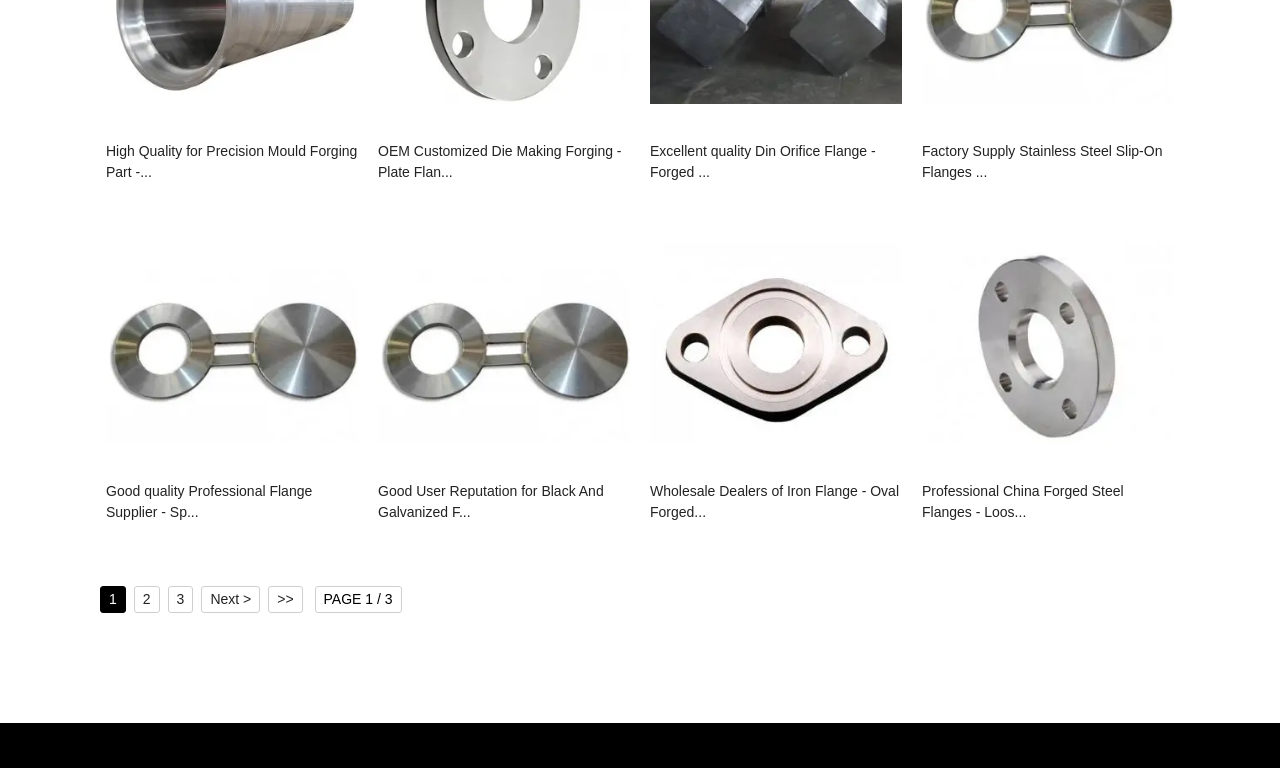Answer in one word or a short phrase: 
What type of products are listed on this page?

Forged flanges